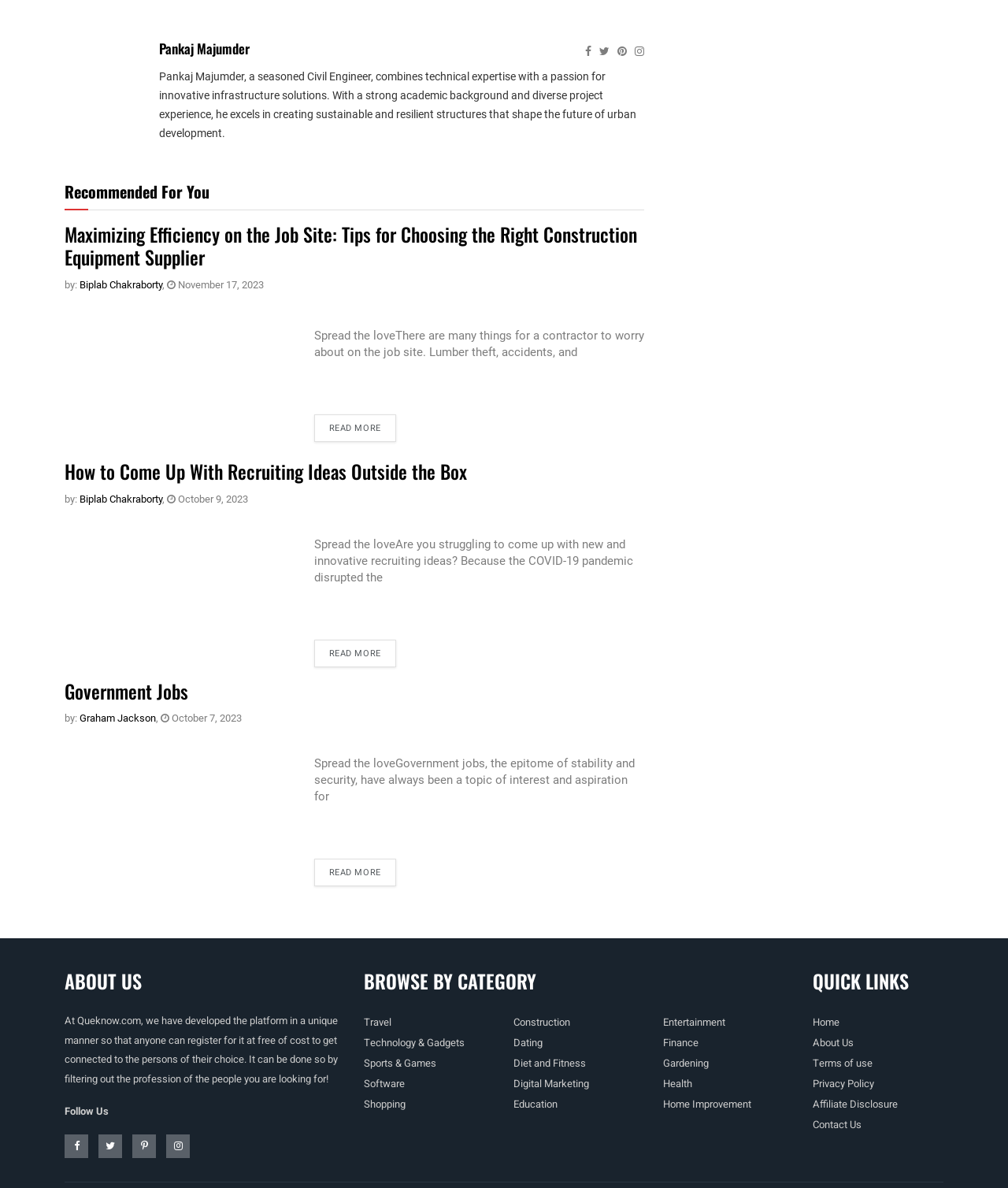Please provide the bounding box coordinates in the format (top-left x, top-left y, bottom-right x, bottom-right y). Remember, all values are floating point numbers between 0 and 1. What is the bounding box coordinate of the region described as: Contact Us

[0.806, 0.94, 0.855, 0.953]